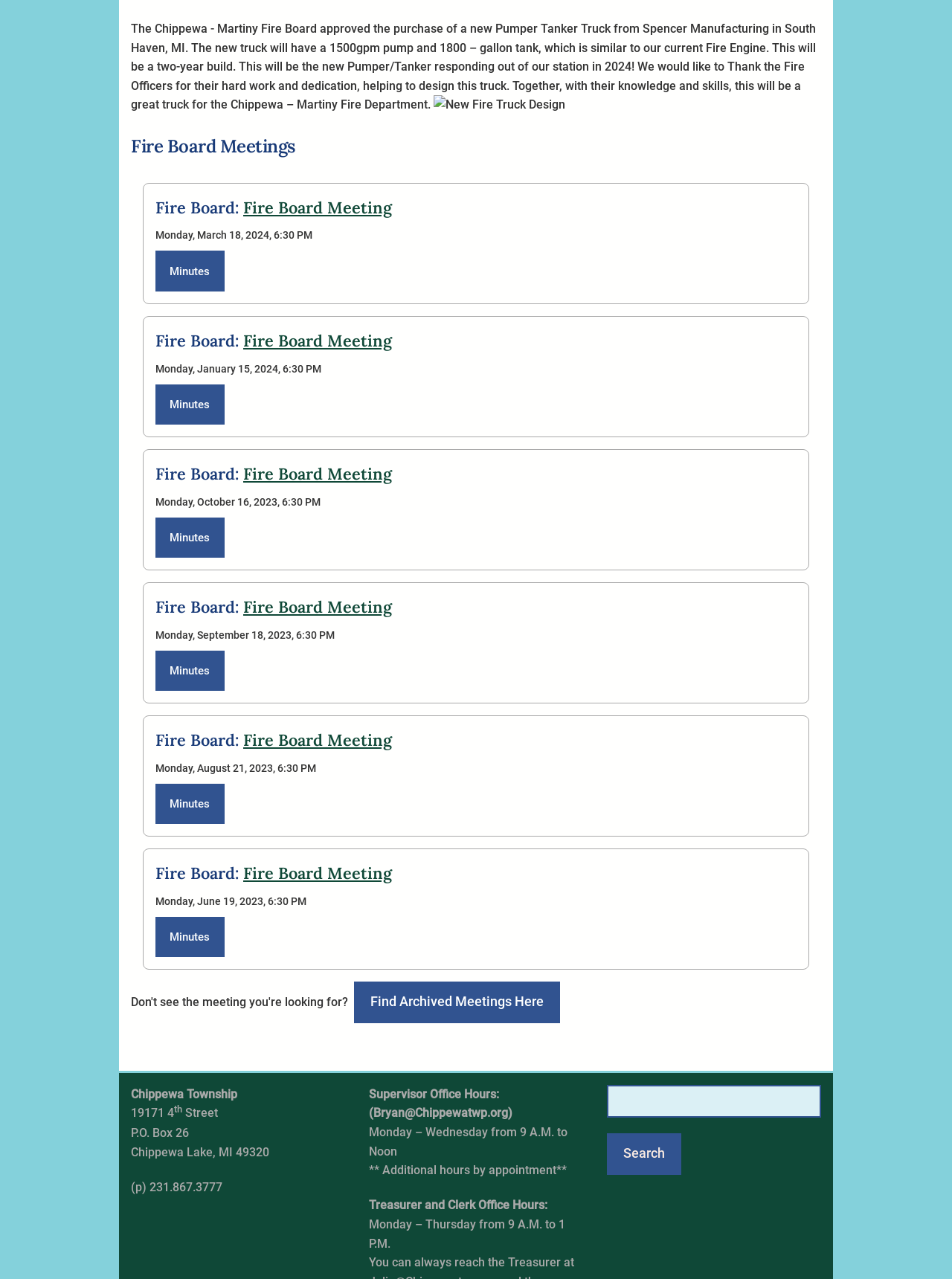What is the phone number of the Supervisor's office?
Use the screenshot to answer the question with a single word or phrase.

231.867.3777